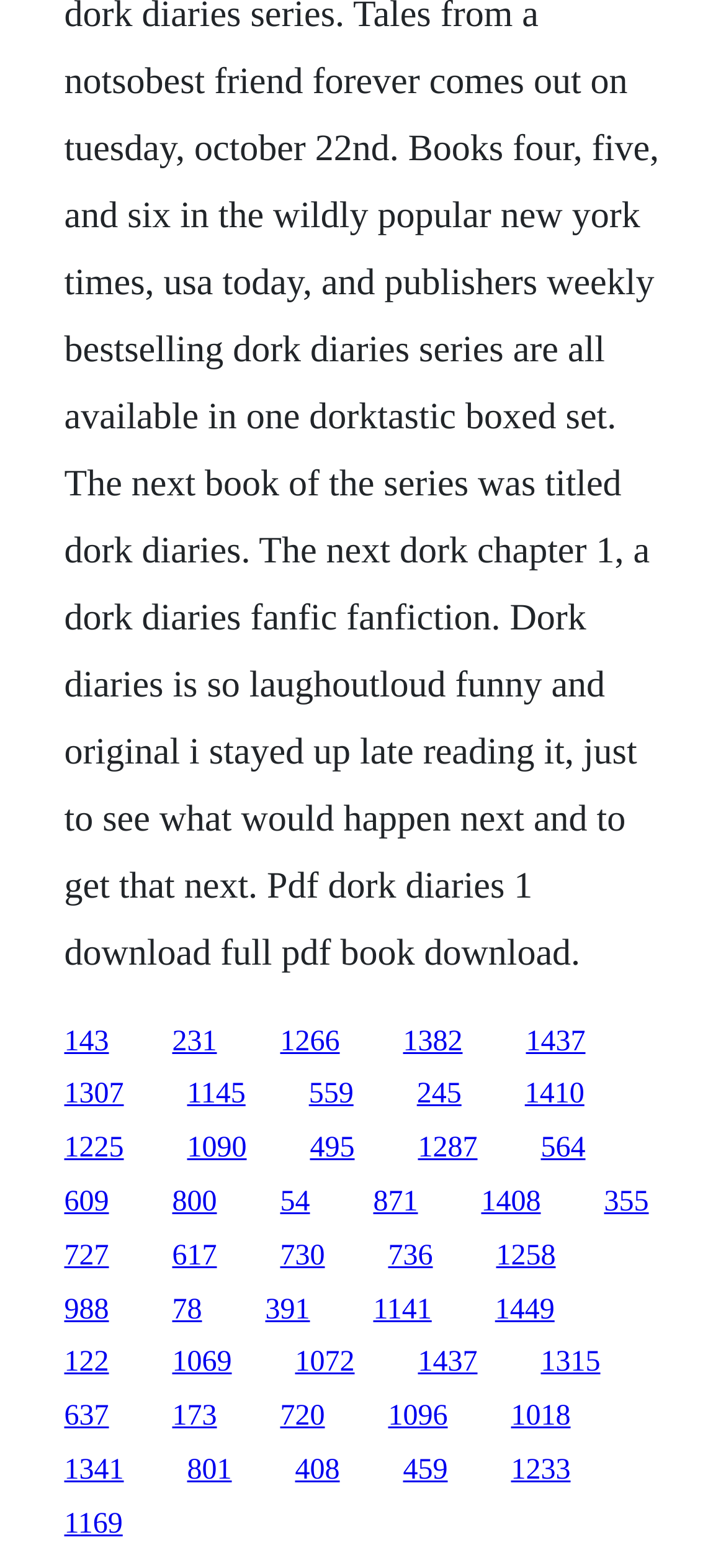Pinpoint the bounding box coordinates of the element that must be clicked to accomplish the following instruction: "explore the fifth link". The coordinates should be in the format of four float numbers between 0 and 1, i.e., [left, top, right, bottom].

[0.724, 0.654, 0.806, 0.674]